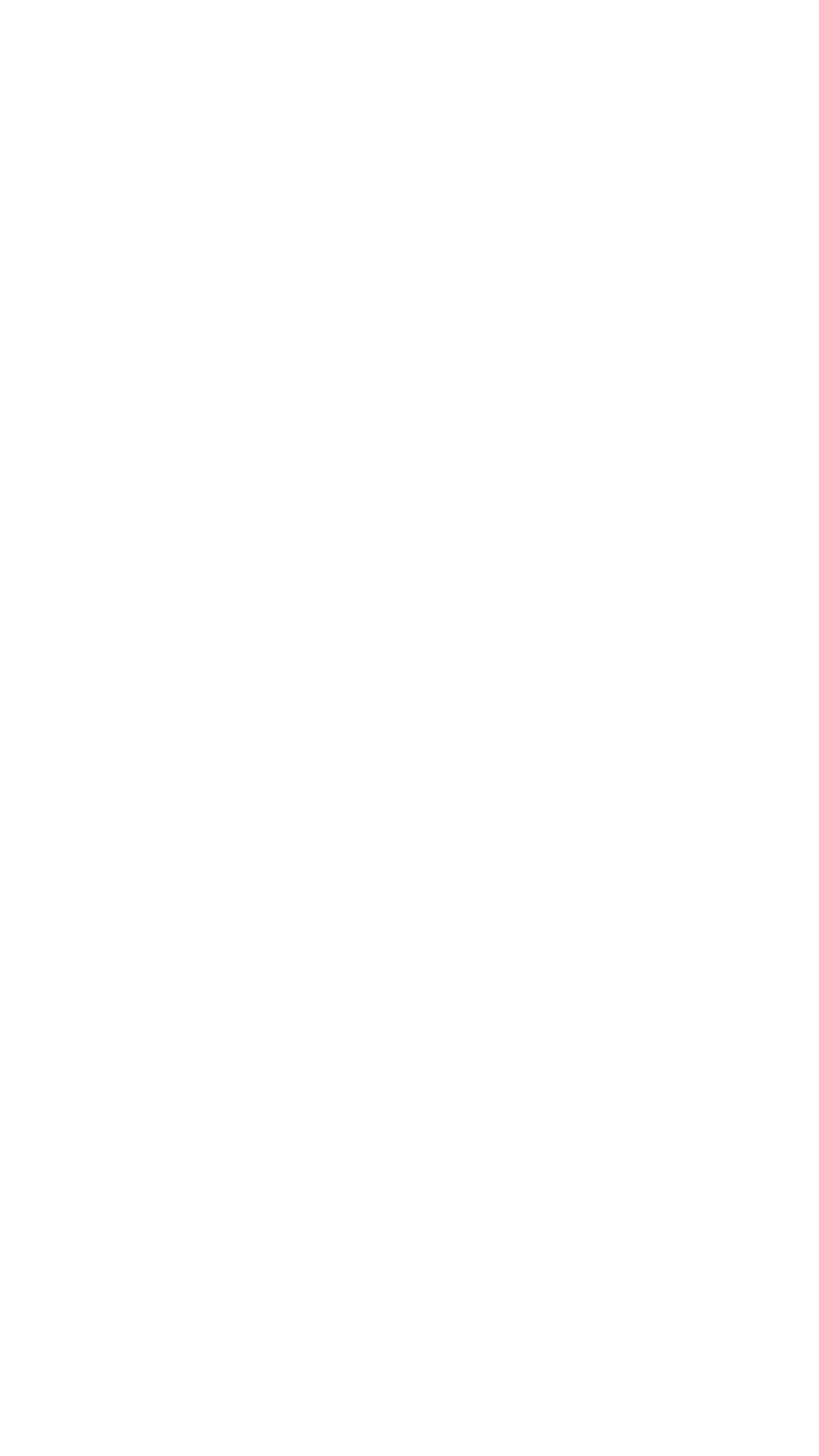Determine the bounding box coordinates of the clickable element to achieve the following action: 'view FAQ'. Provide the coordinates as four float values between 0 and 1, formatted as [left, top, right, bottom].

[0.538, 0.007, 0.962, 0.035]